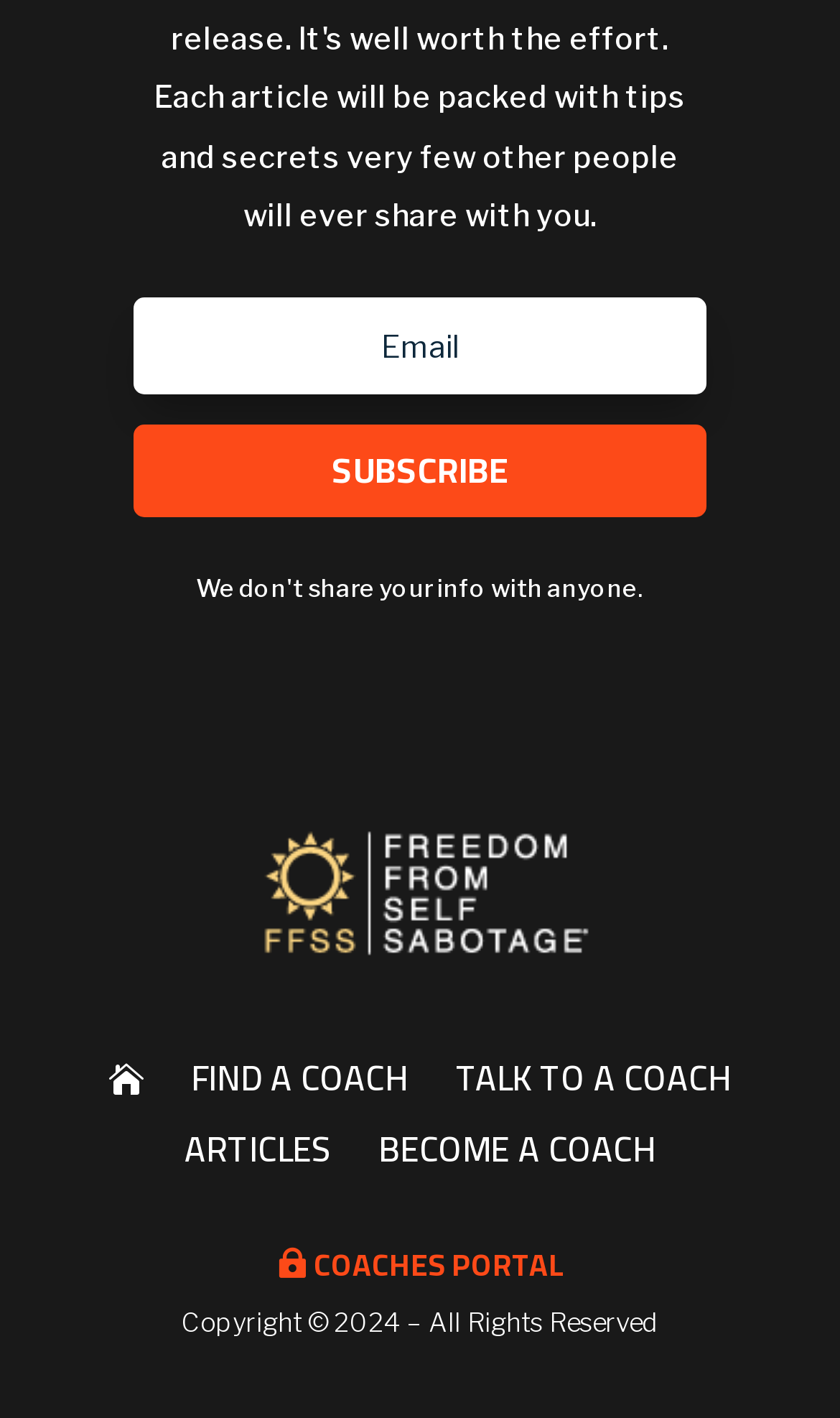Identify the bounding box coordinates for the UI element described as follows: "+86 188-1796-1857". Ensure the coordinates are four float numbers between 0 and 1, formatted as [left, top, right, bottom].

None